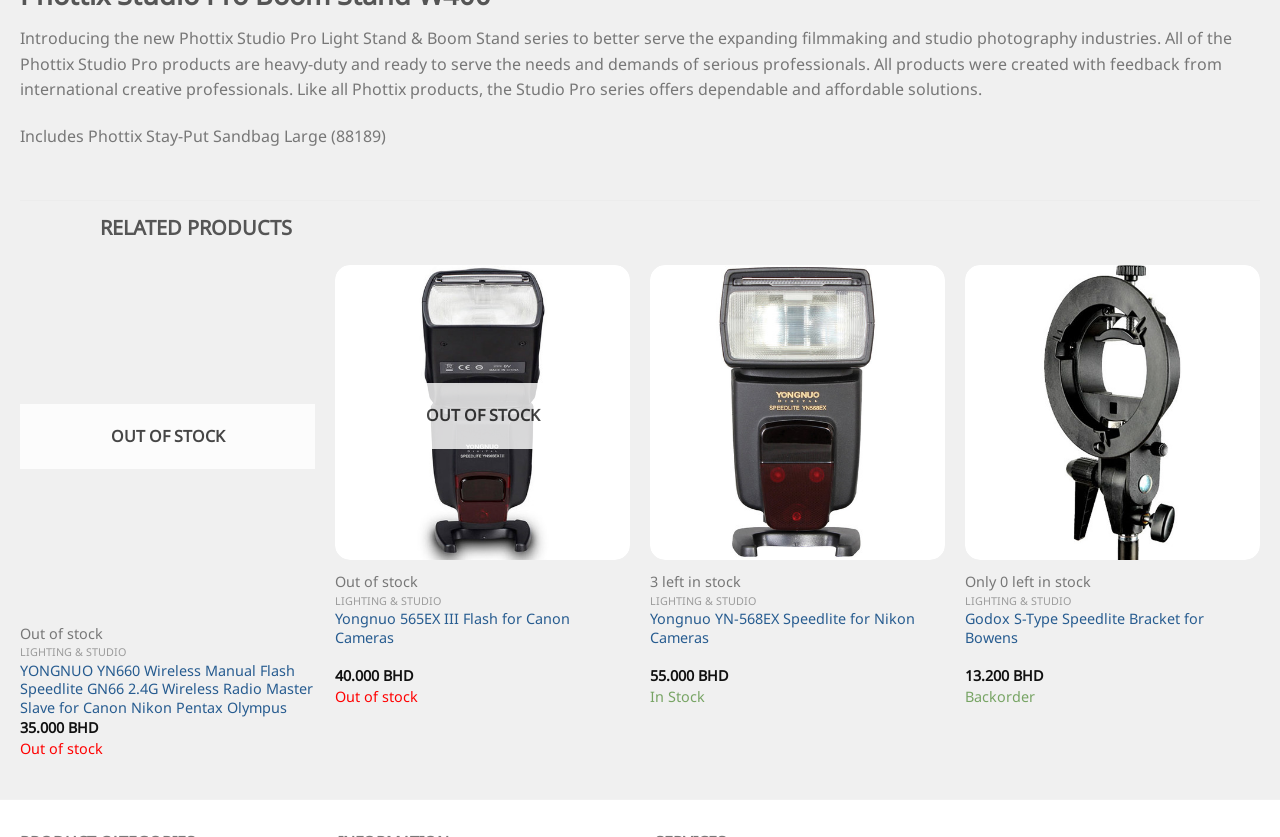Identify and provide the bounding box coordinates of the UI element described: "Add to wishlist". The coordinates should be formatted as [left, top, right, bottom], with each number being a float between 0 and 1.

[0.449, 0.375, 0.481, 0.41]